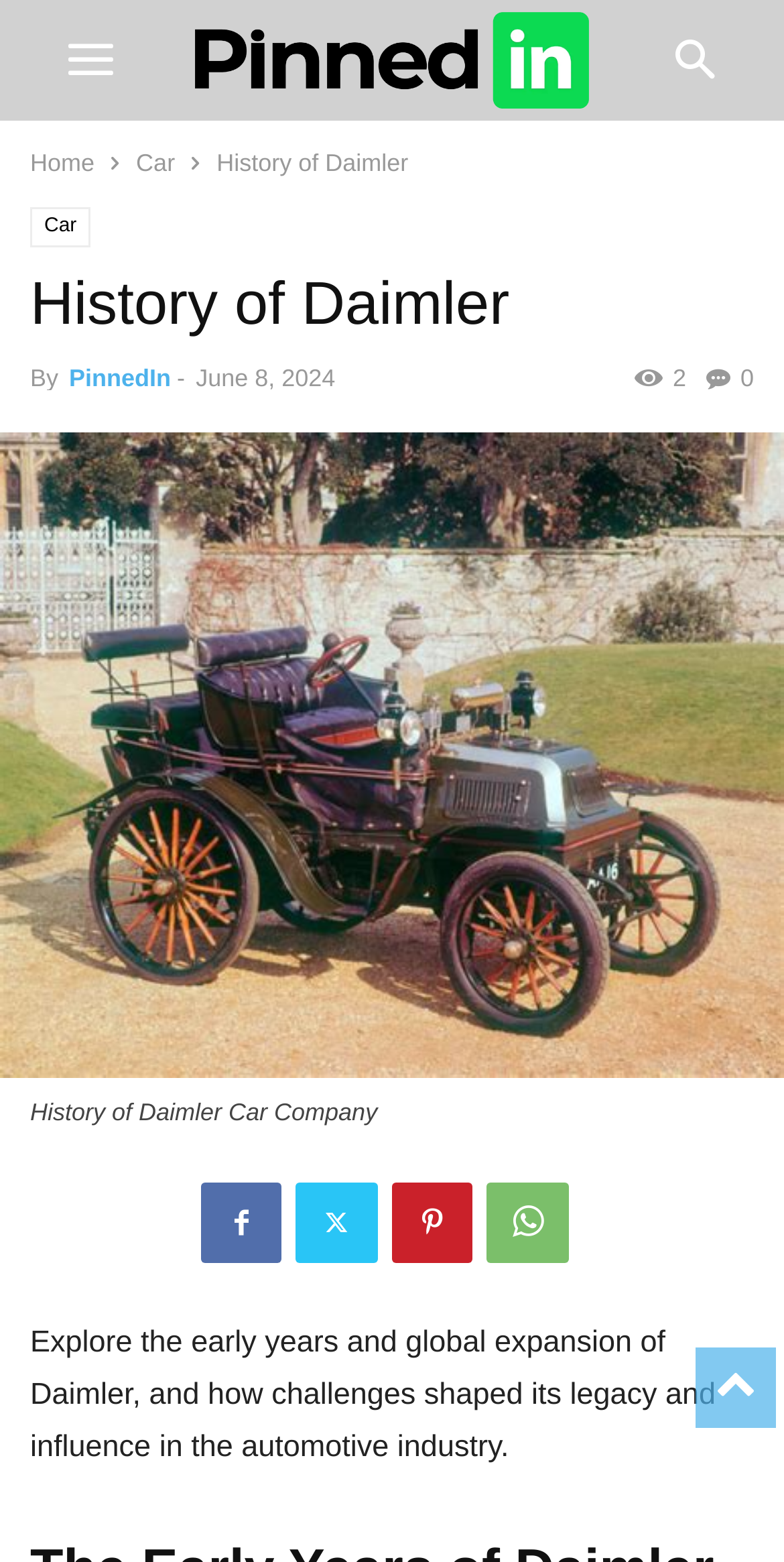How many social media links are present at the bottom of the webpage?
Based on the image, please offer an in-depth response to the question.

The social media links are located at the bottom of the webpage, and there are four of them. They can be identified by their icons, which are commonly used in social media platforms.